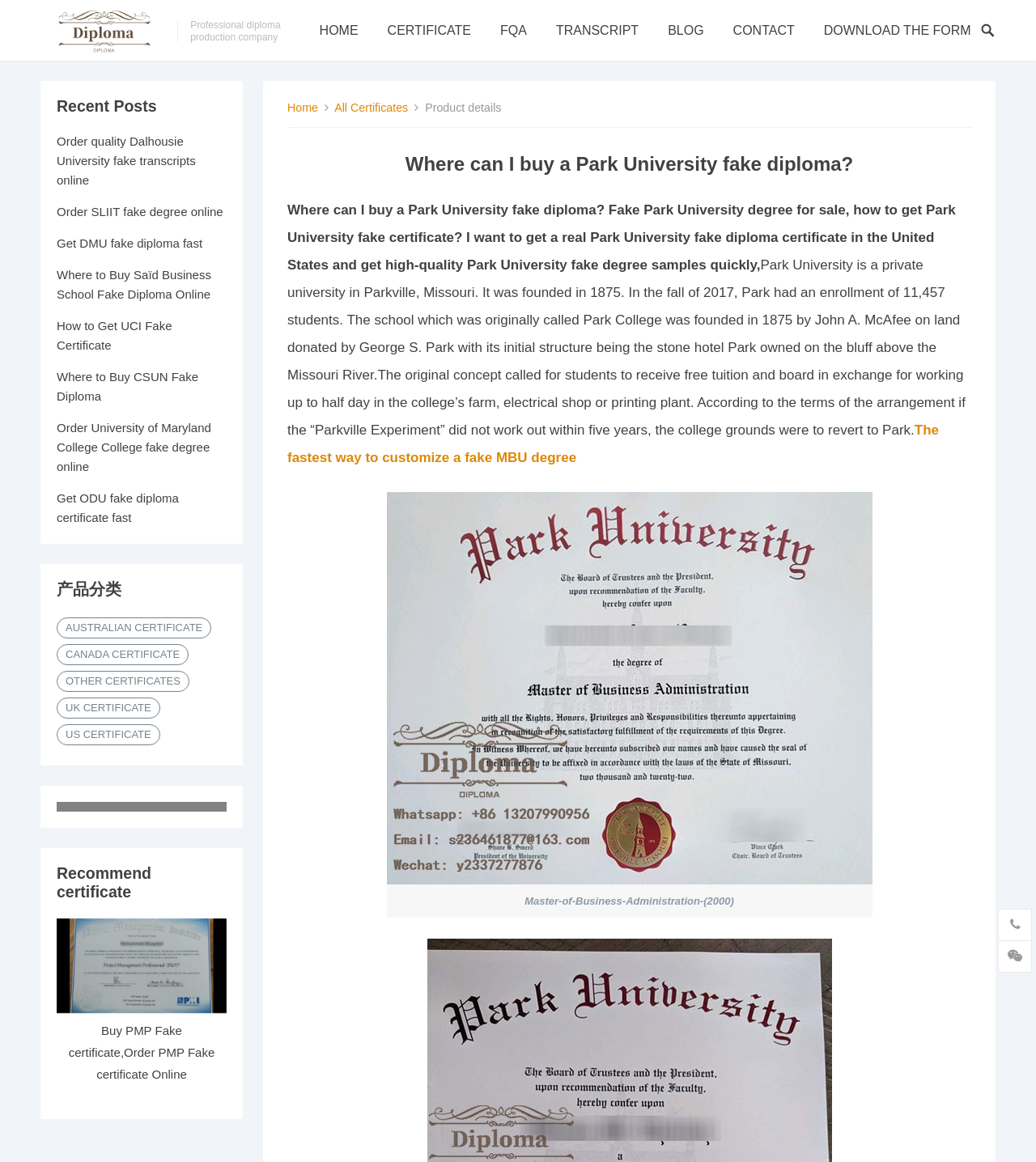Given the element description BLOG, specify the bounding box coordinates of the corresponding UI element in the format (top-left x, top-left y, bottom-right x, bottom-right y). All values must be between 0 and 1.

[0.645, 0.0, 0.679, 0.052]